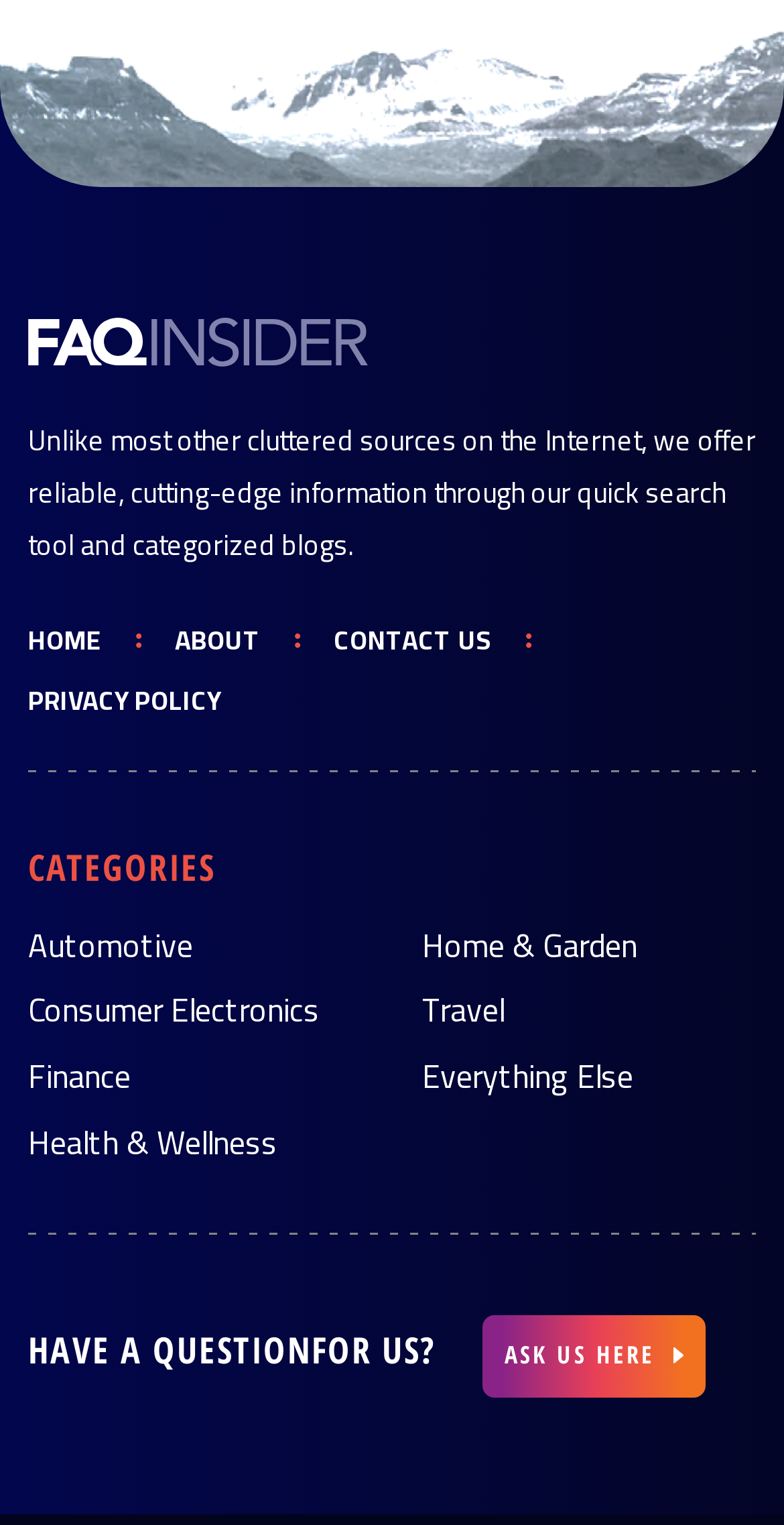Find the bounding box coordinates for the element described here: "Travel".

[0.538, 0.643, 0.644, 0.682]